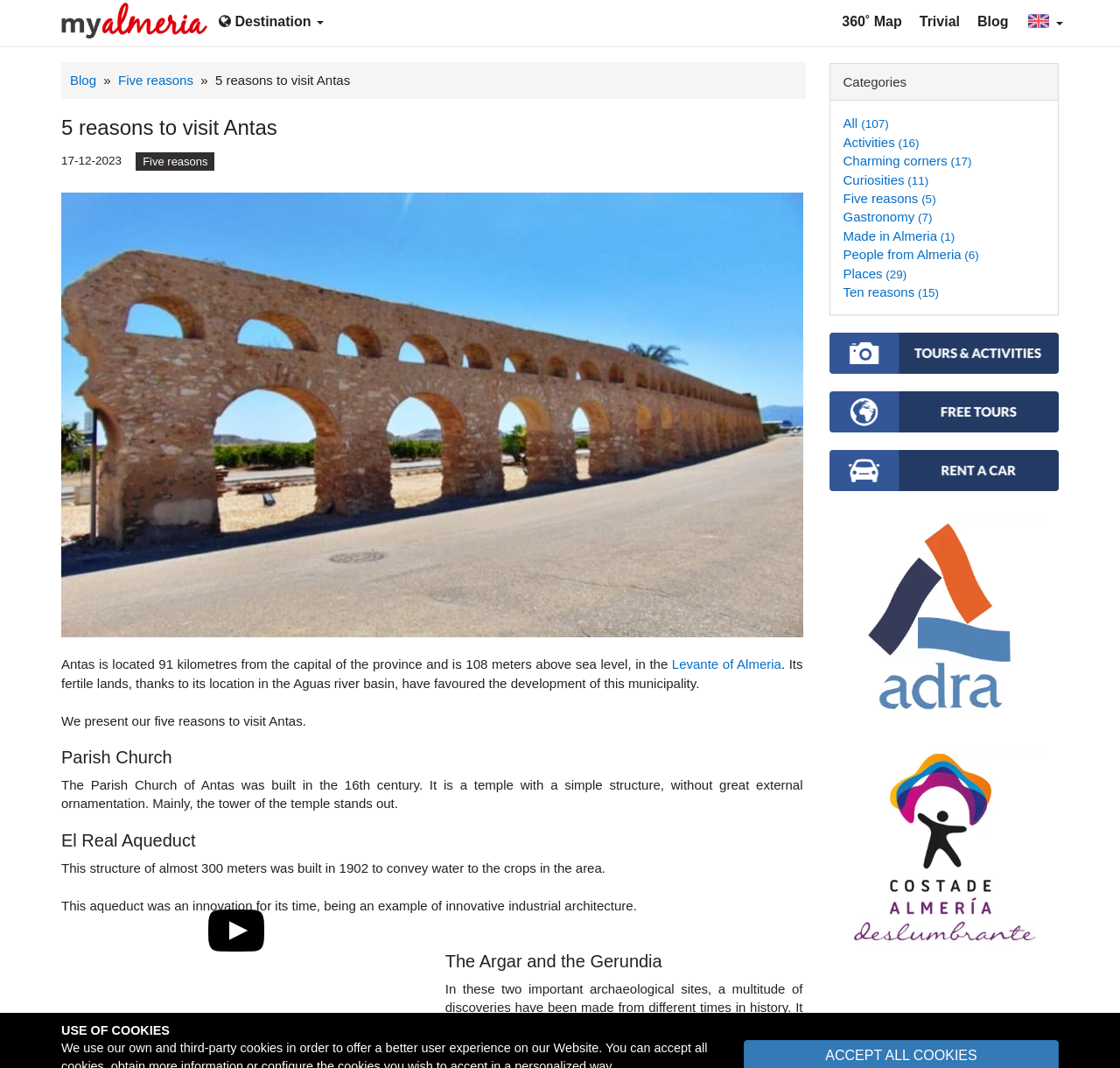Describe all significant elements and features of the webpage.

The webpage is about Antas, a municipality in the province of Almeria, Spain. At the top of the page, there is a navigation menu with links to "My Almeria", "360˚ Map", "Trivial", "Blog", and a language selection button. Below the navigation menu, there is a heading that reads "5 reasons to visit Antas" and a date "17-12-2023". 

To the right of the heading, there is an image of El Real Aqueduct, a significant landmark in Antas. The webpage then presents five reasons to visit Antas, each with a heading and a brief description. The first reason is about the Parish Church, a 16th-century temple with a simple structure. The second reason is about El Real Aqueduct, a 300-meter-long structure built in 1902 to convey water to crops. The third reason is about the Argar and the Gerundia, two important archaeological sites.

On the right side of the page, there is a list of categories, including "All", "Activities", "Charming corners", "Curiosities", "Five reasons", "Gastronomy", "Made in Almeria", "People from Almeria", "Places", "Ten reasons", "Tours & Activities", and "Free Tours". Each category has a link to a corresponding page. There are also links to "Alboran Autos", "Adra Tourism Logo", and "Costa de Almeria Logo" at the bottom of the page.